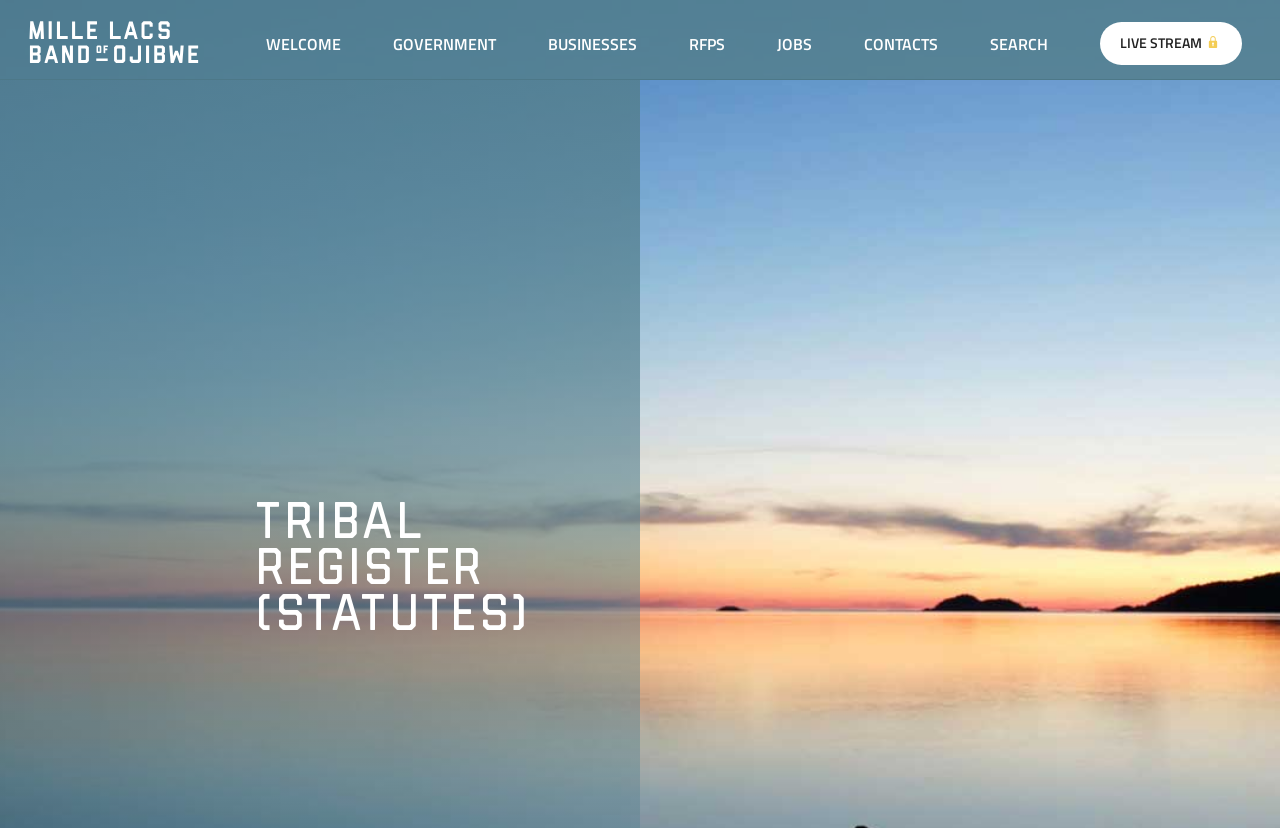With reference to the screenshot, provide a detailed response to the question below:
What is the name of the tribe?

I inferred this answer by looking at the root element 'Tribal Register (Statutes) | Mille Lacs Band of Ojibwe' which suggests that the webpage is related to the Mille Lacs Band of Ojibwe tribe.